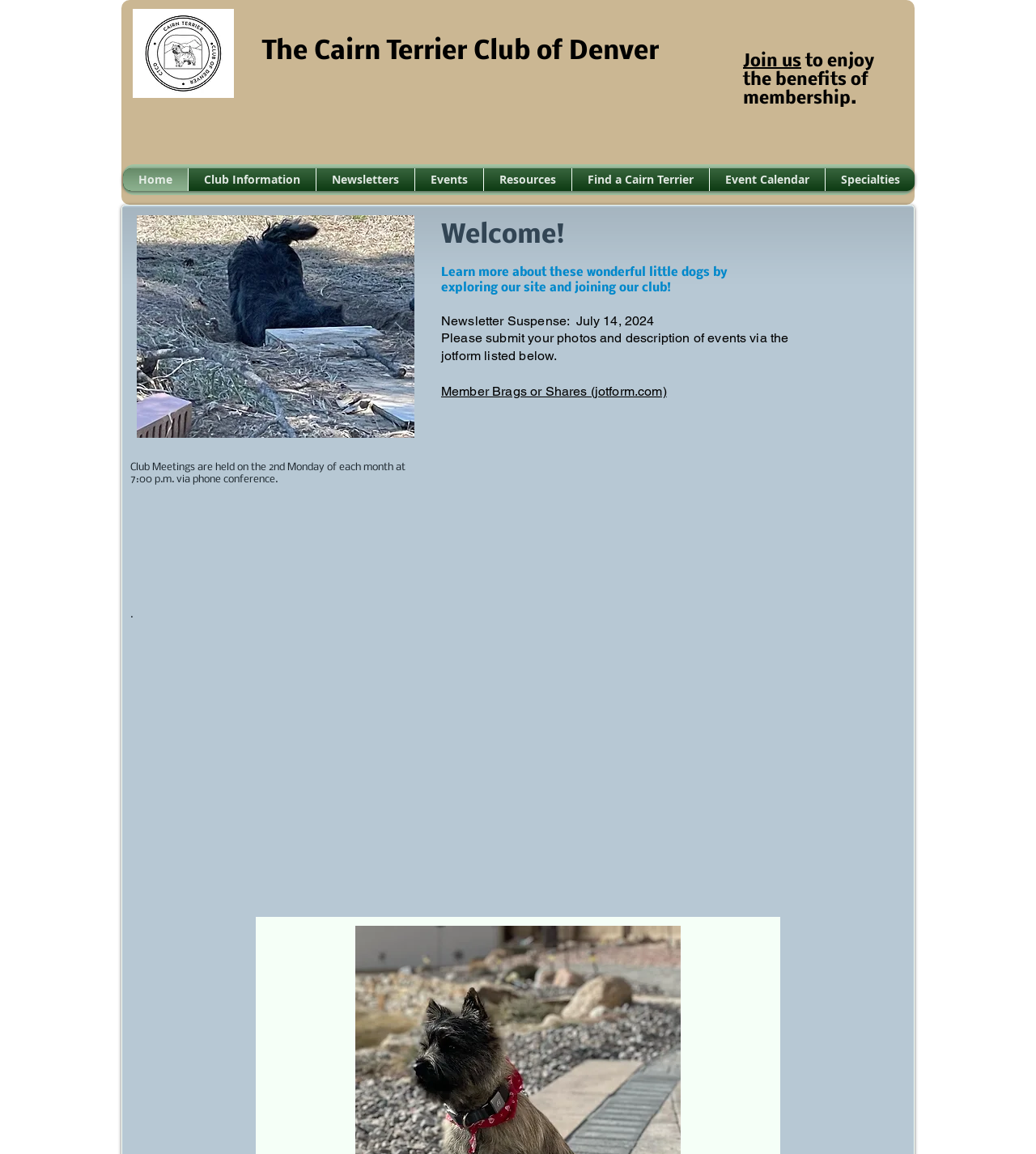Describe all the key features of the webpage in detail.

The webpage is about the Cairn Terrier Club of Denver. At the top left, there is a black and white logo of the club, which is an image of a round logo. Next to the logo, there is a heading that reads "The Cairn Terrier Club of Denver". 

On the top right, there is a search bar within an iframe, allowing users to search the site. Below the search bar, there is a link to "Join us" and a brief description of the benefits of membership.

The main navigation menu is located on the left side of the page, with links to various sections of the site, including "Home", "Club Information", "Newsletters", "Events", "Resources", "Find a Cairn Terrier", and "Event Calendar". 

On the right side of the page, there is a large image of a person holding a Cairn Terrier, with a caption that is not provided. Below the image, there are several headings and paragraphs of text. The first heading reads "Welcome!" and is followed by a brief introduction to the club and an invitation to explore the site. 

There are also several other sections of text, including a notice about a newsletter suspension, a request for members to submit photos and descriptions of events, and information about club meetings. There are a total of 7 links on the page, including the navigation menu items and the link to submit member brags or shares.